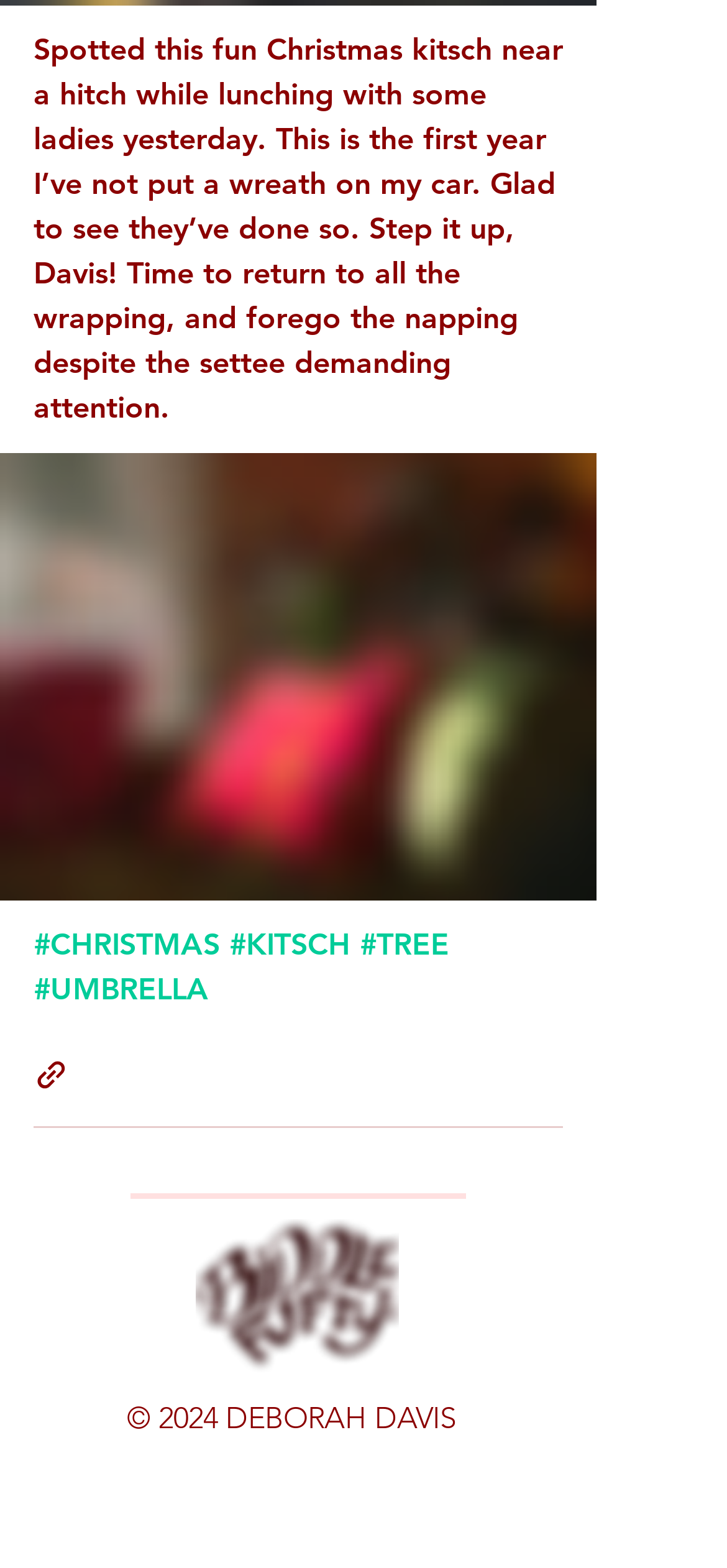Locate the bounding box coordinates of the item that should be clicked to fulfill the instruction: "Visit the '#CHRISTMAS' page".

[0.046, 0.591, 0.303, 0.613]